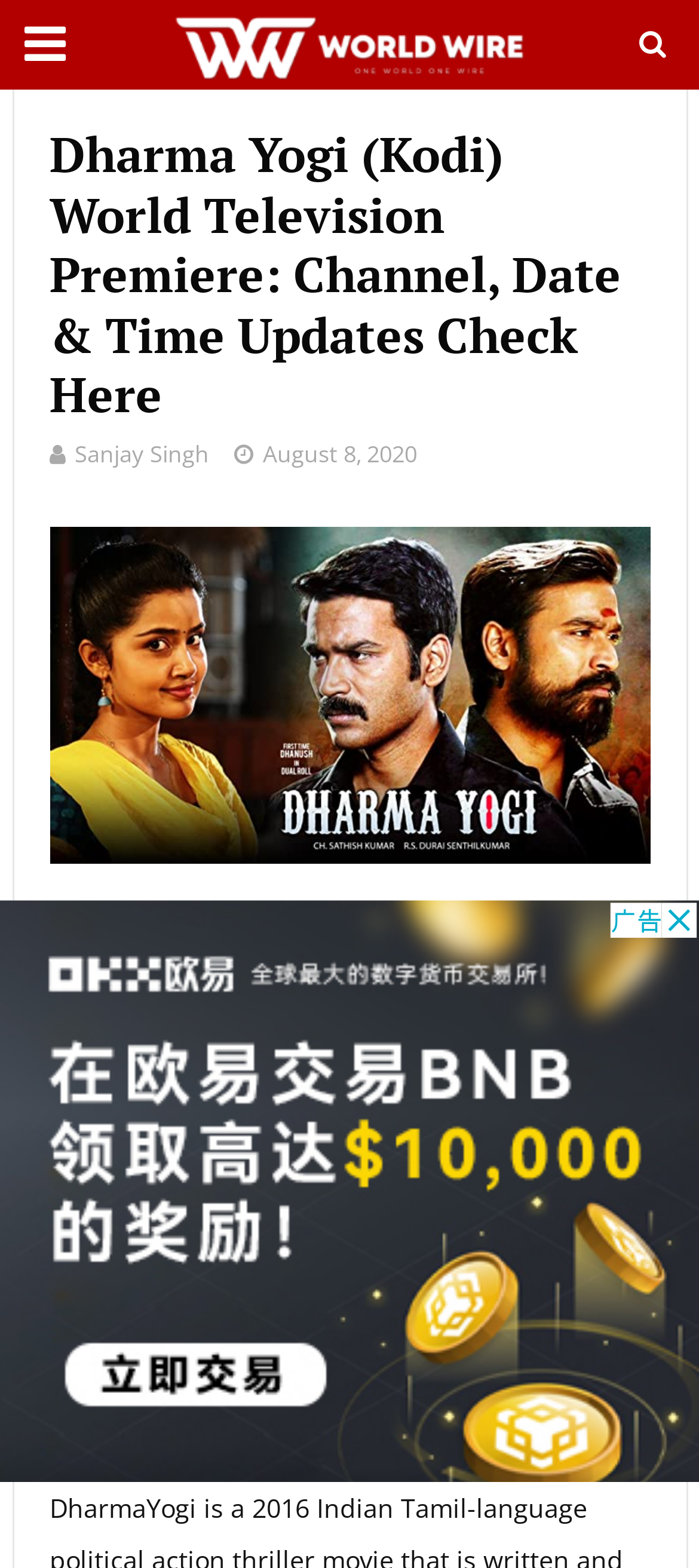What is the name of the website?
Kindly give a detailed and elaborate answer to the question.

The name of the website can be found at the top of the webpage, where the logo 'World-Wire' is displayed, indicating the name of the website.